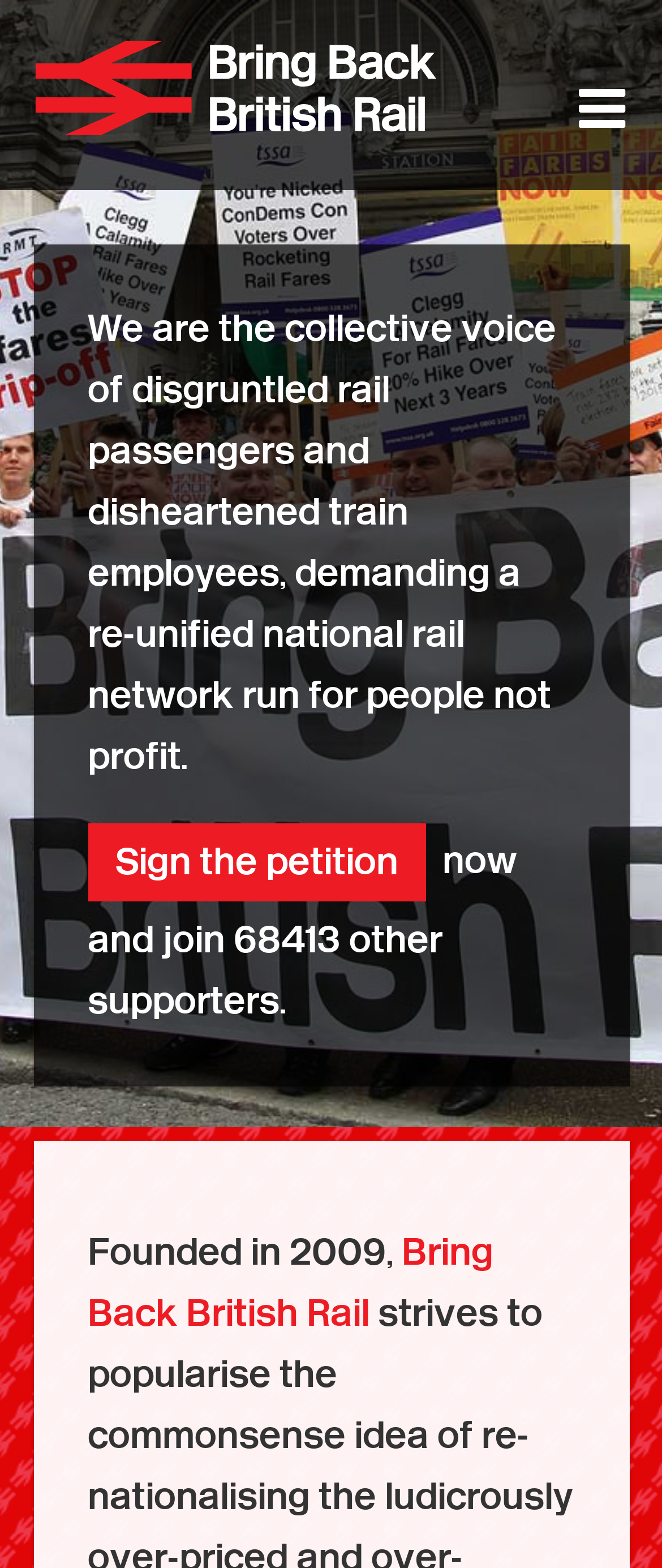Identify the bounding box coordinates of the HTML element based on this description: "Pinterest".

None